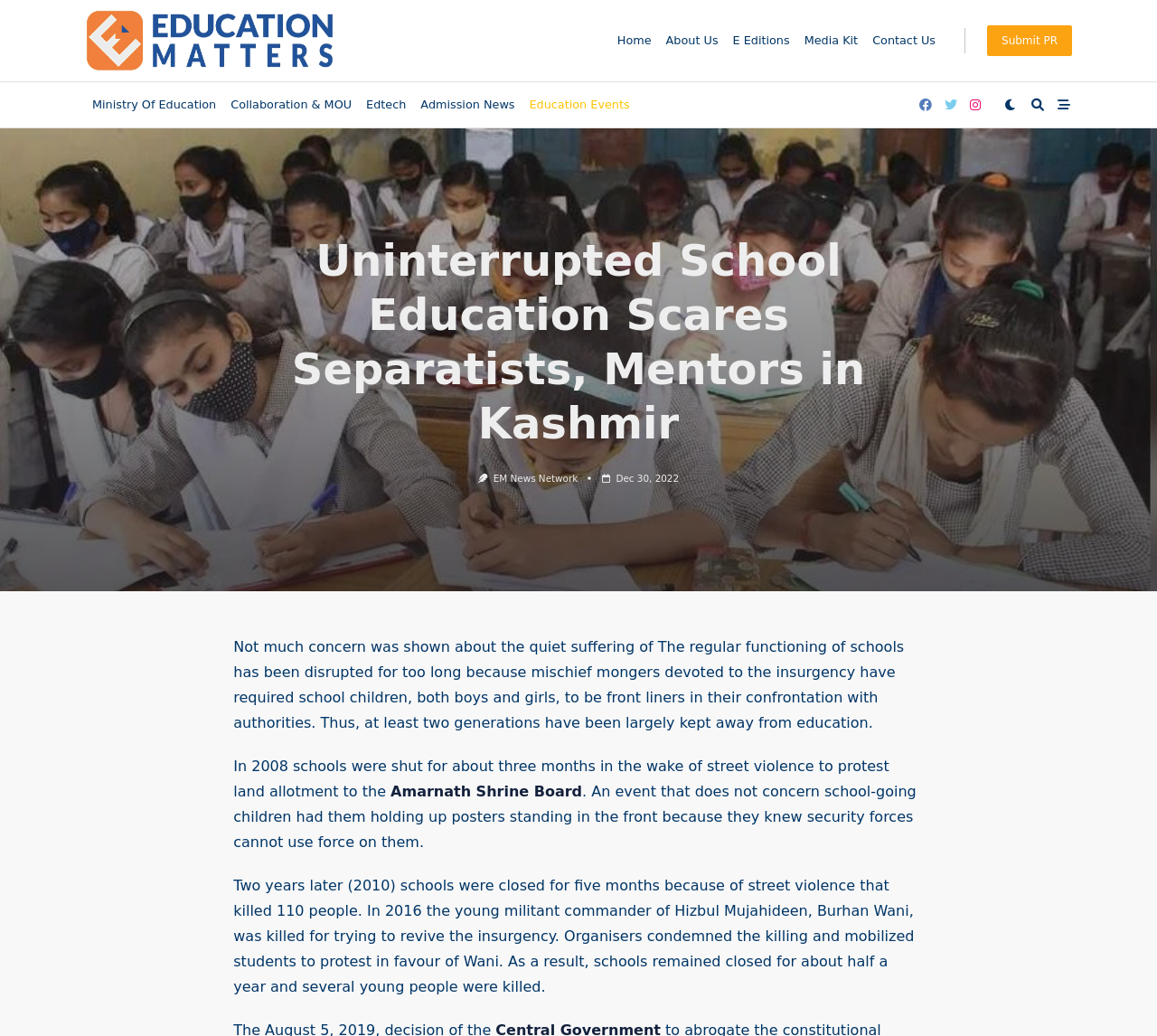Reply to the question with a single word or phrase:
What is the symbol represented by ''?

A social media icon